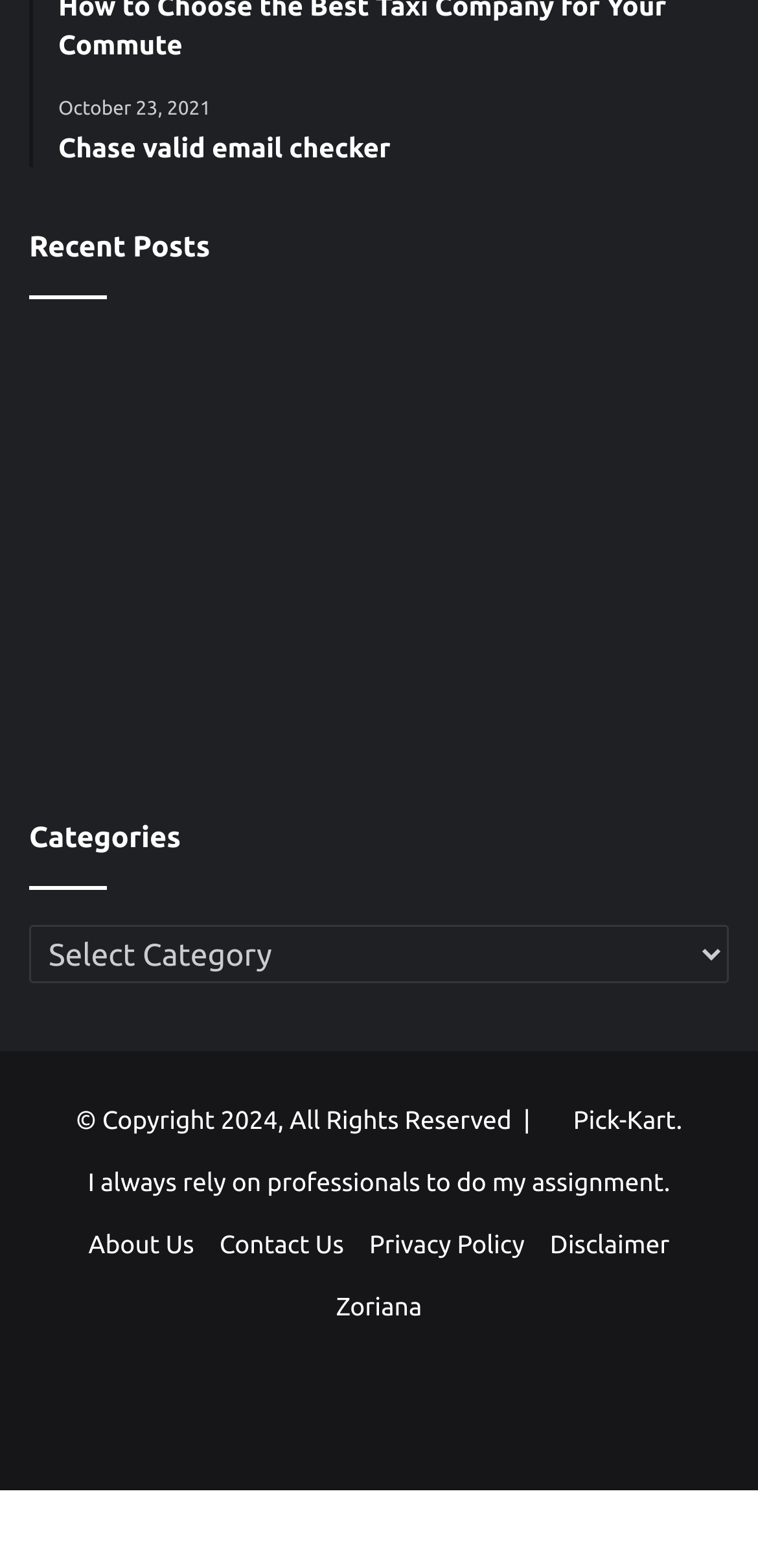Please specify the bounding box coordinates in the format (top-left x, top-left y, bottom-right x, bottom-right y), with values ranging from 0 to 1. Identify the bounding box for the UI component described as follows: Contact Us

[0.29, 0.786, 0.454, 0.803]